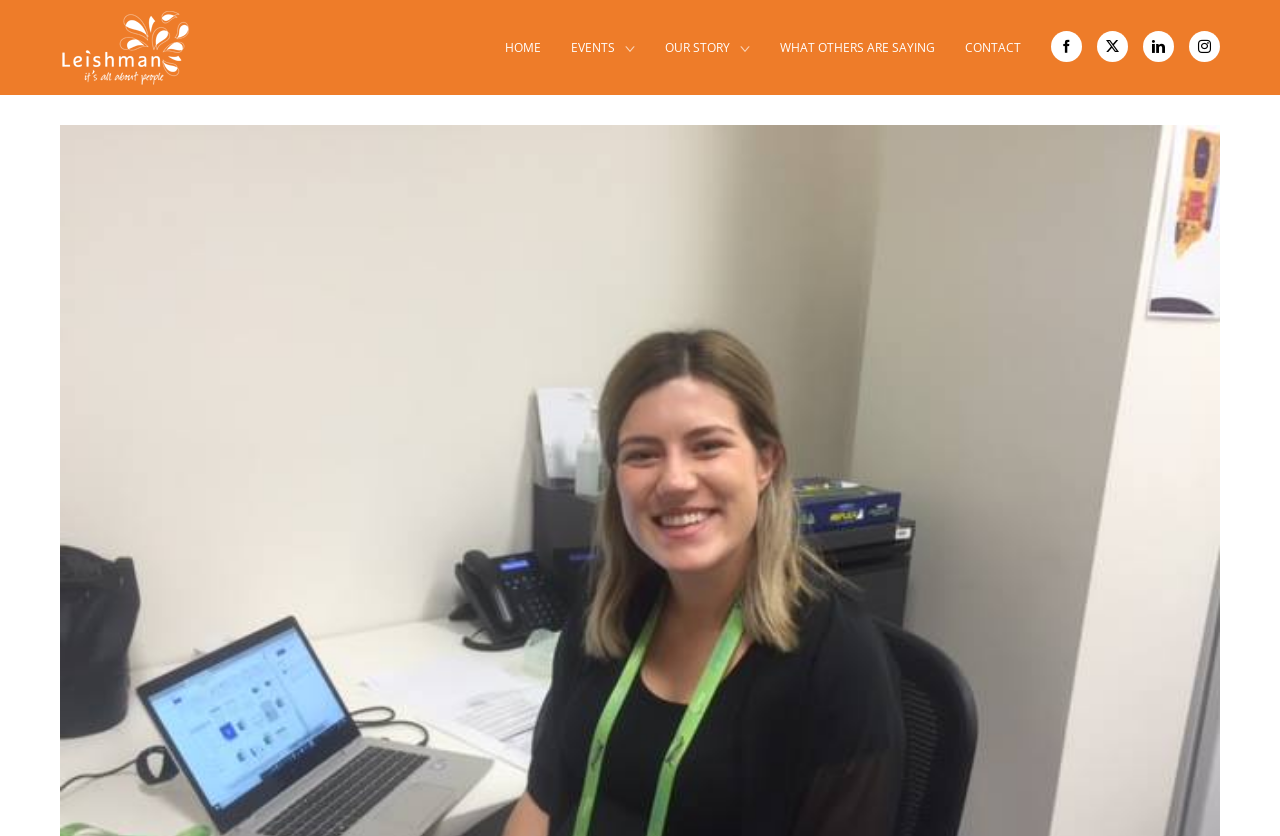Given the description "شهاب أشرف محمود محمد أحمد", determine the bounding box of the corresponding UI element.

None